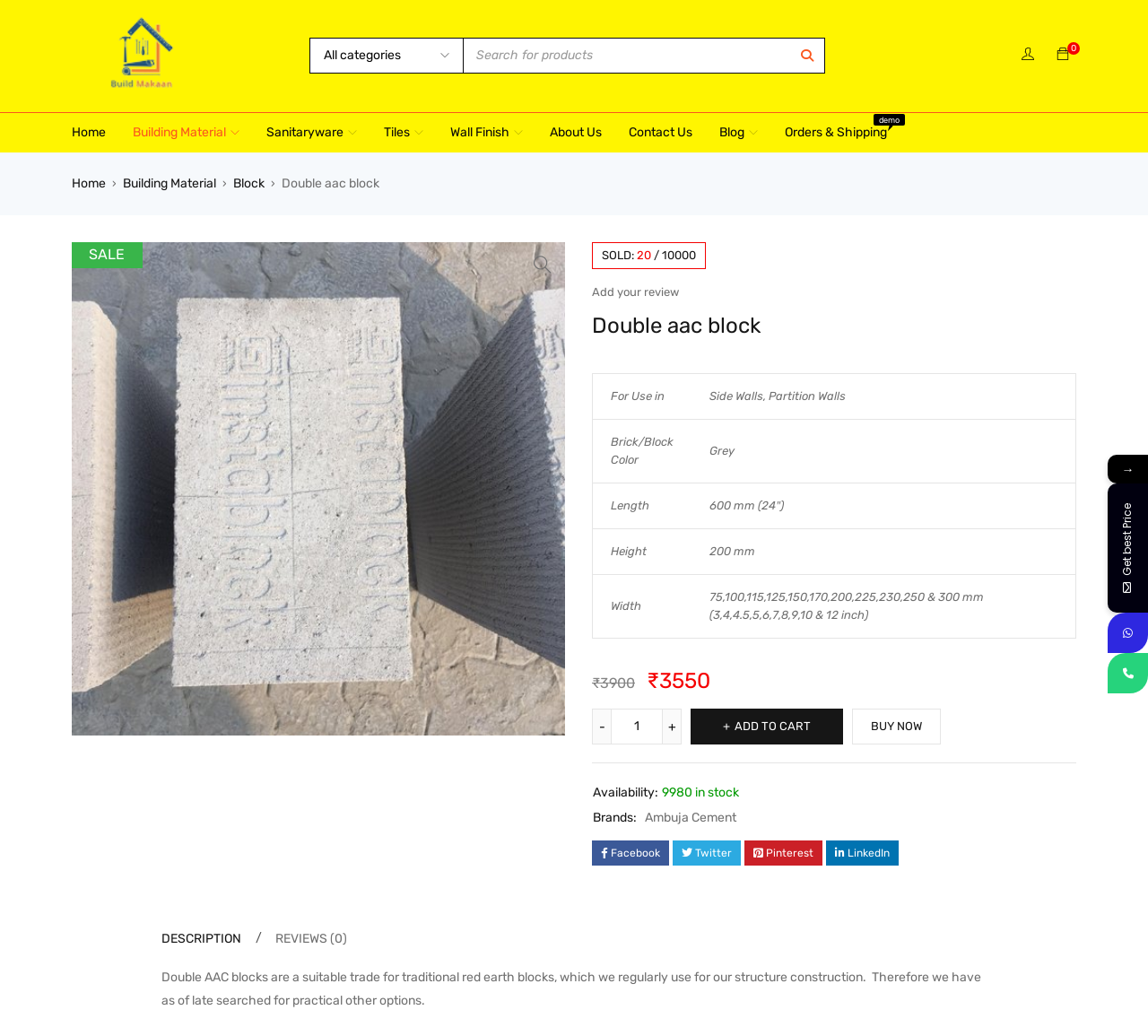Locate the bounding box coordinates of the clickable area to execute the instruction: "View product reviews". Provide the coordinates as four float numbers between 0 and 1, represented as [left, top, right, bottom].

[0.24, 0.898, 0.302, 0.915]